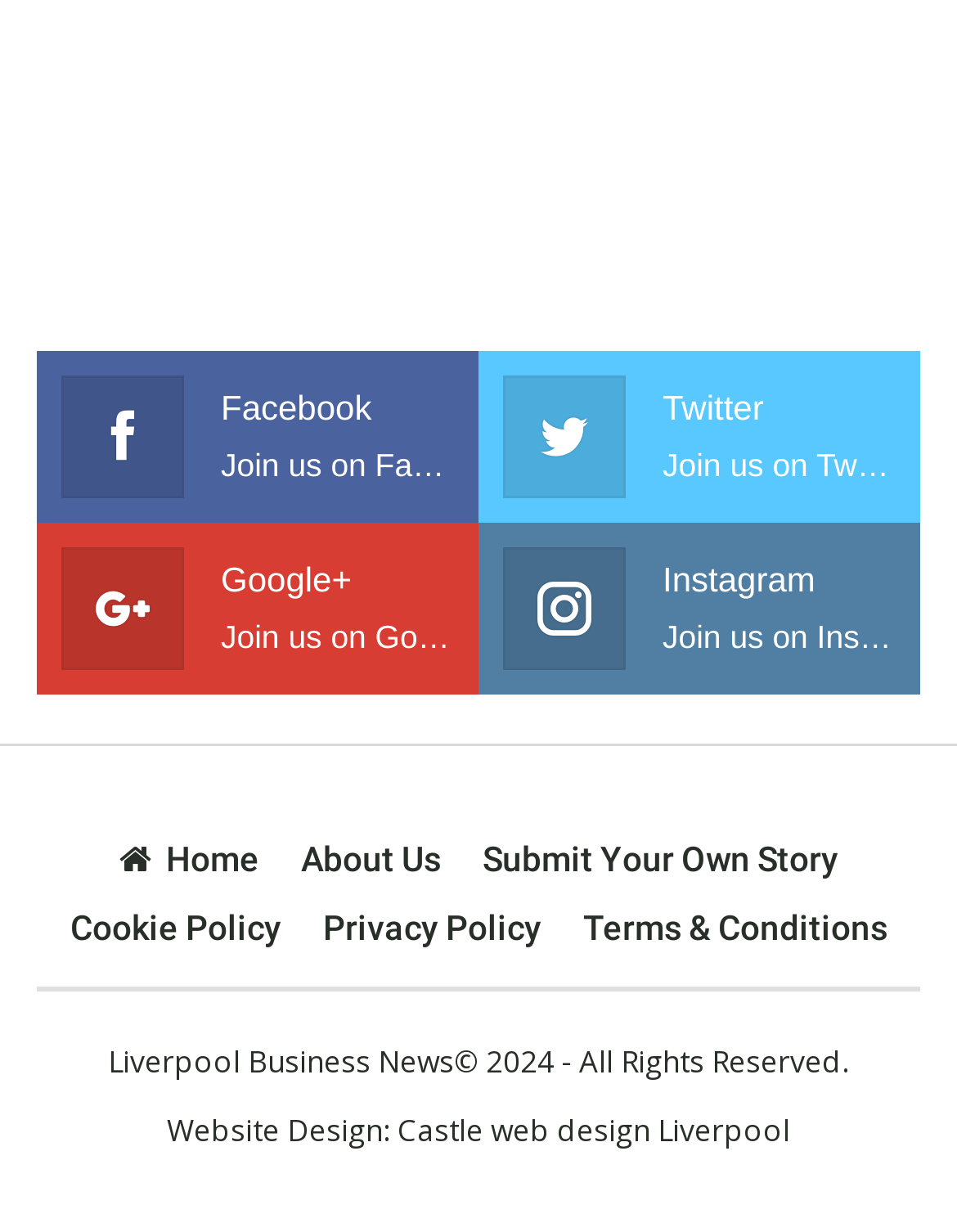Please provide a comprehensive answer to the question below using the information from the image: What is the name of the business news website?

At the bottom of the webpage, I found a static text that reads 'Liverpool Business News 2024 - All Rights Reserved.', which indicates that the name of the business news website is Liverpool Business News.